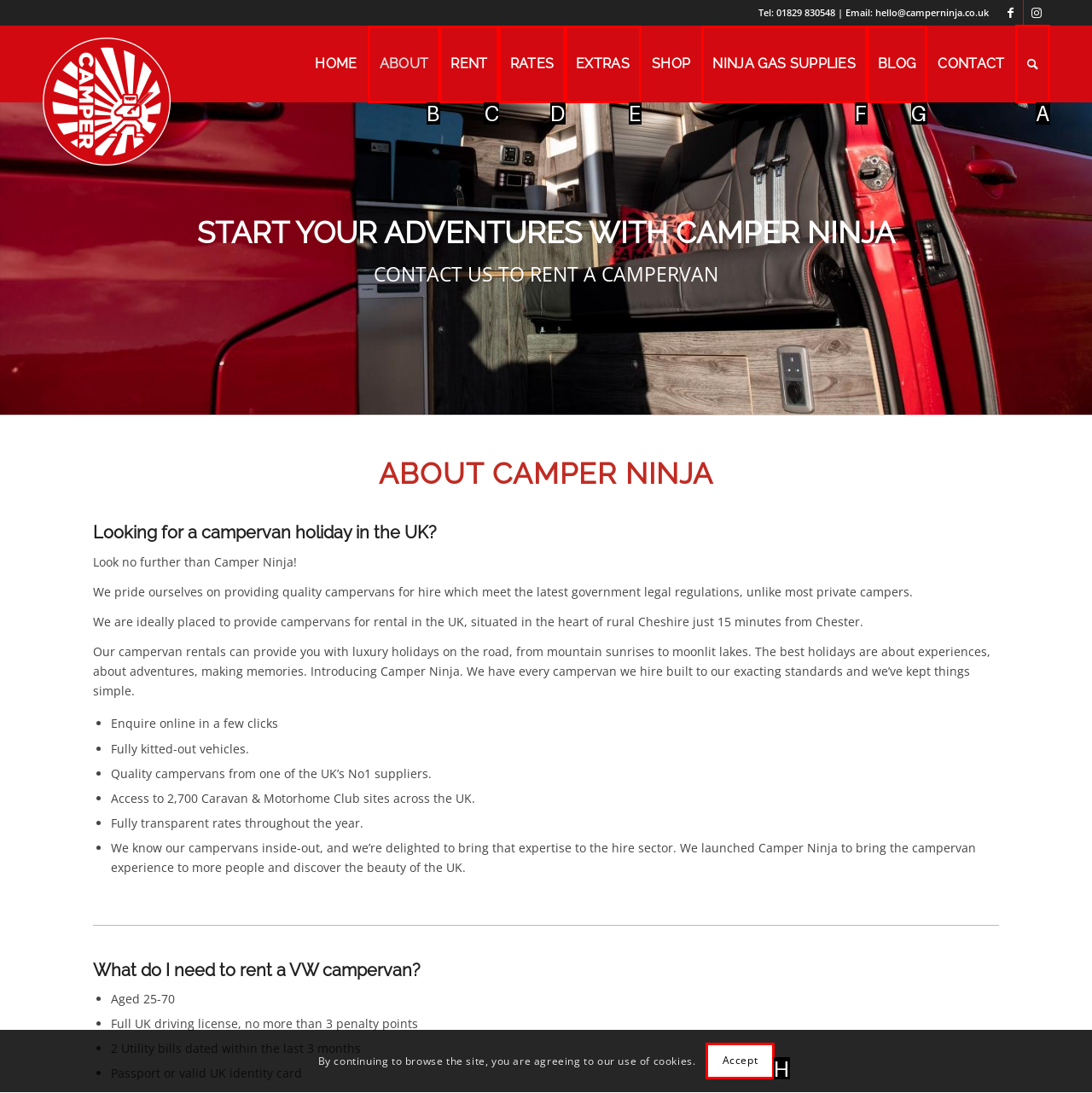Which option should you click on to fulfill this task: Search for campervans? Answer with the letter of the correct choice.

A